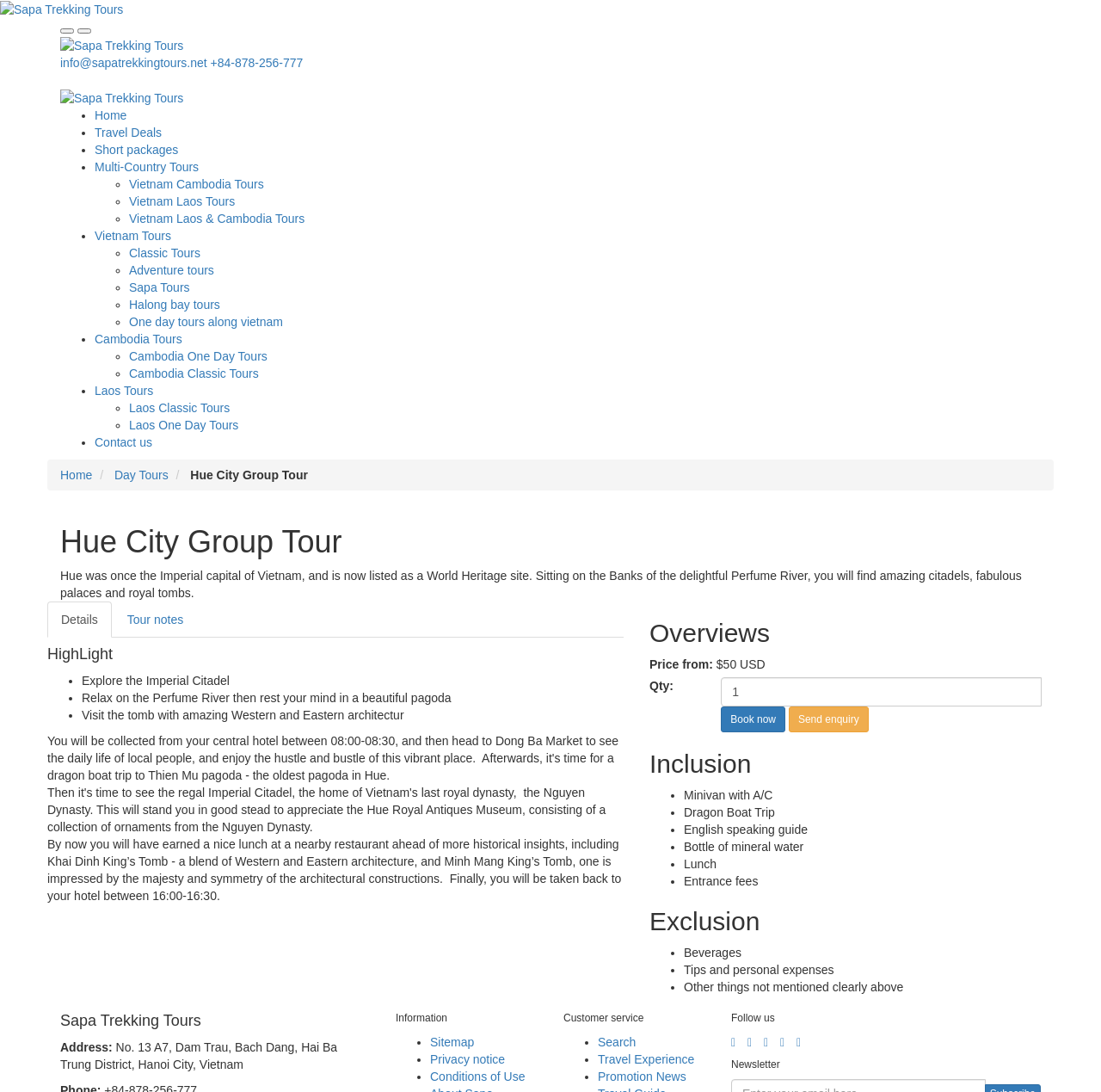What is the last activity mentioned in the tour?
Identify the answer in the screenshot and reply with a single word or phrase.

Visit the tomb with amazing Western and Eastern architecture